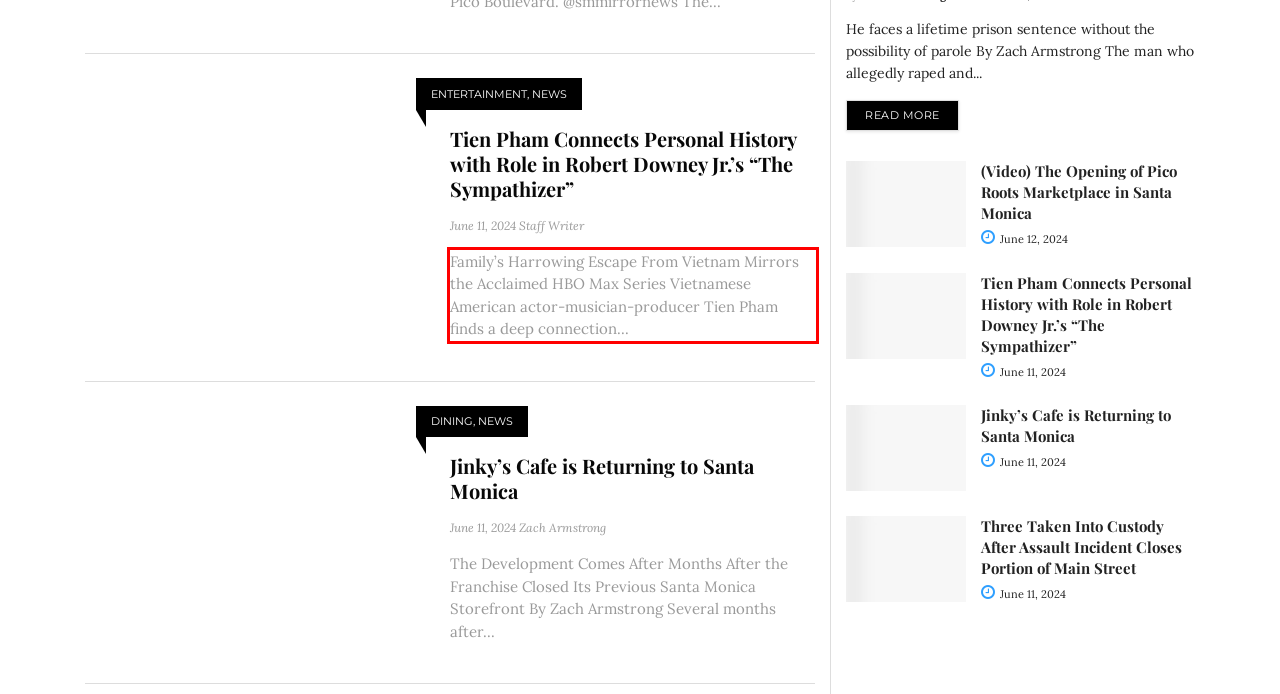You have a screenshot of a webpage where a UI element is enclosed in a red rectangle. Perform OCR to capture the text inside this red rectangle.

Family’s Harrowing Escape From Vietnam Mirrors the Acclaimed HBO Max Series Vietnamese American actor-musician-producer Tien Pham finds a deep connection...